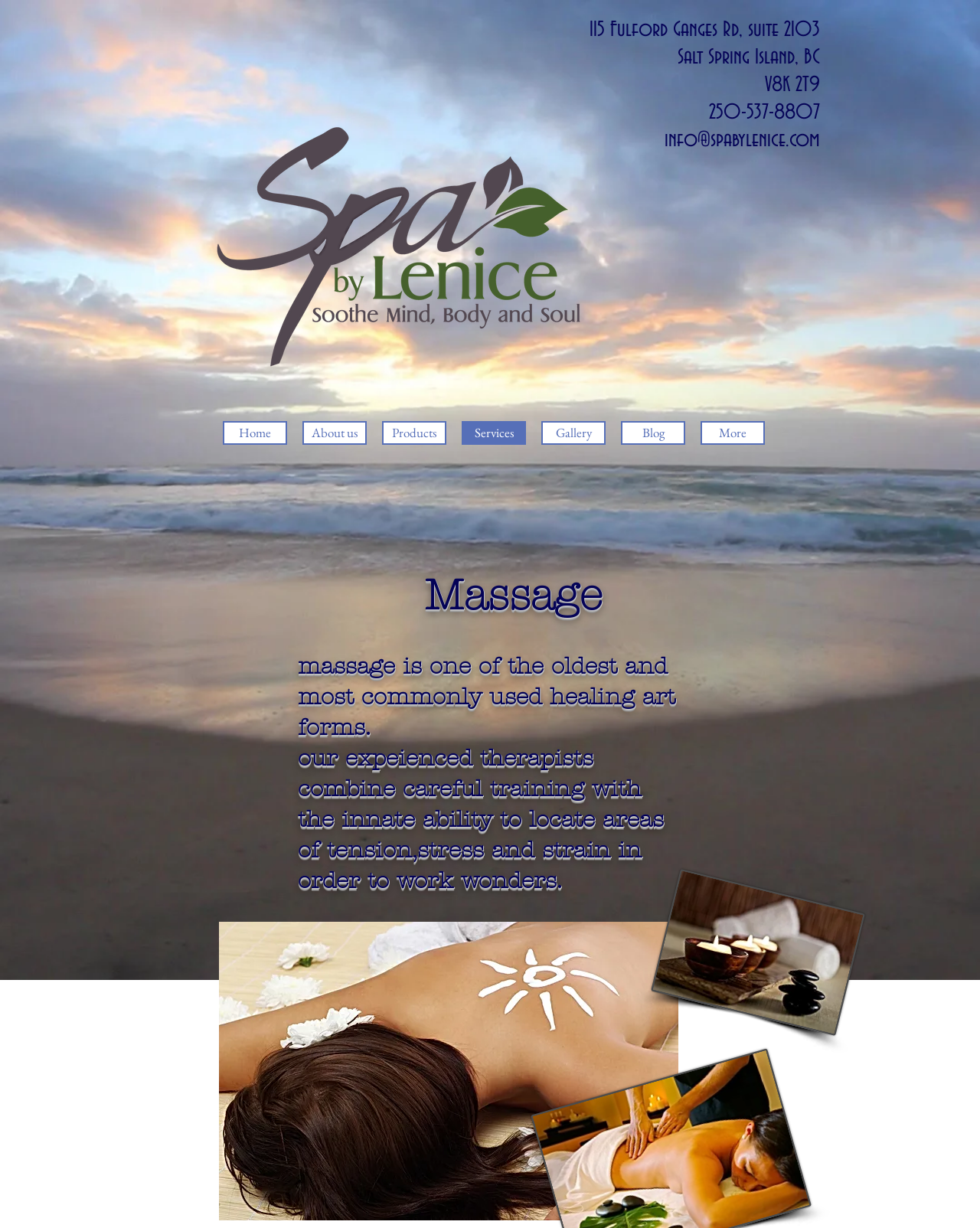Specify the bounding box coordinates of the area that needs to be clicked to achieve the following instruction: "Call the phone number".

[0.723, 0.082, 0.837, 0.101]